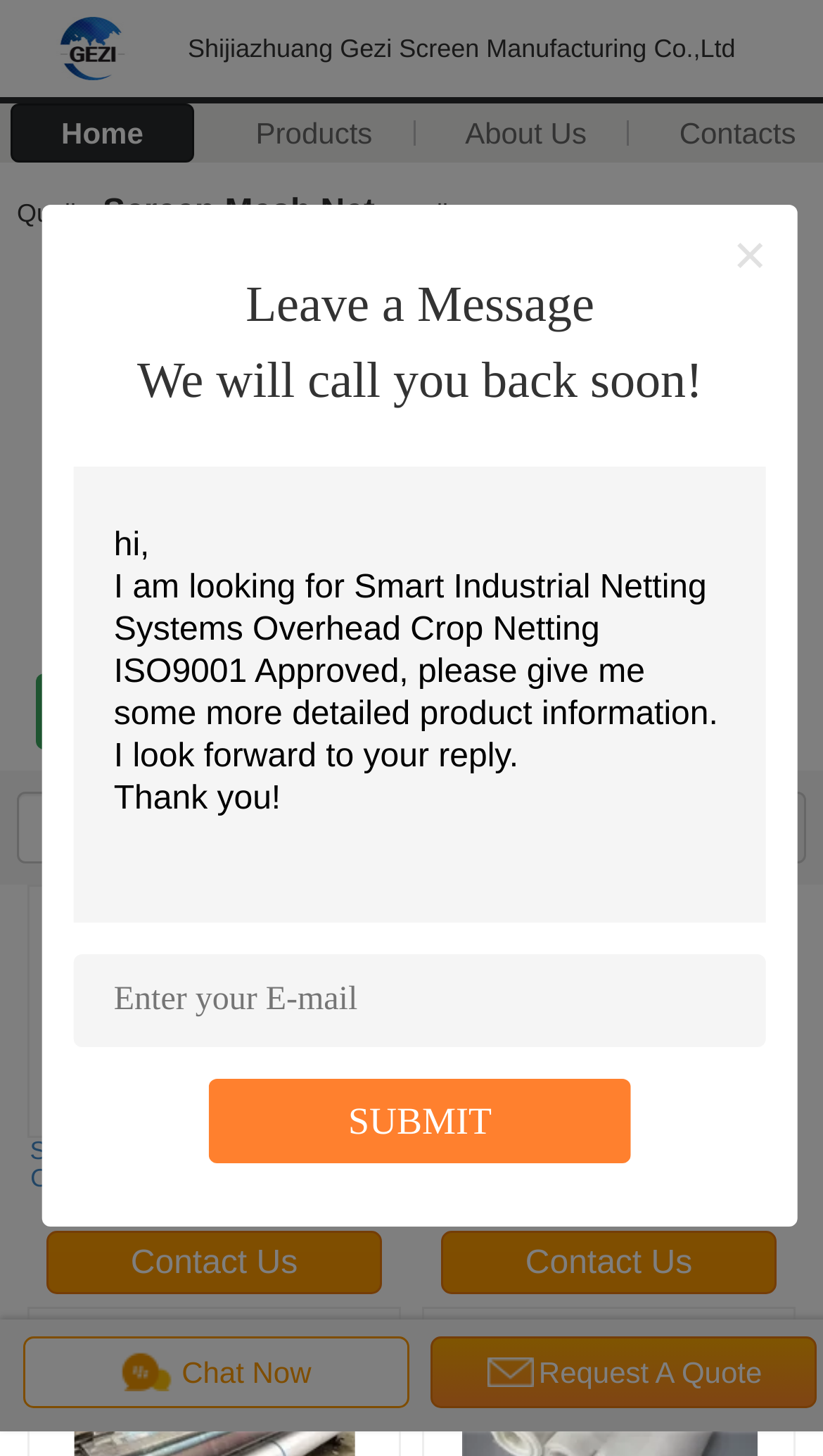Please find and report the bounding box coordinates of the element to click in order to perform the following action: "Click on the 'Home' link". The coordinates should be expressed as four float numbers between 0 and 1, in the format [left, top, right, bottom].

[0.012, 0.071, 0.236, 0.112]